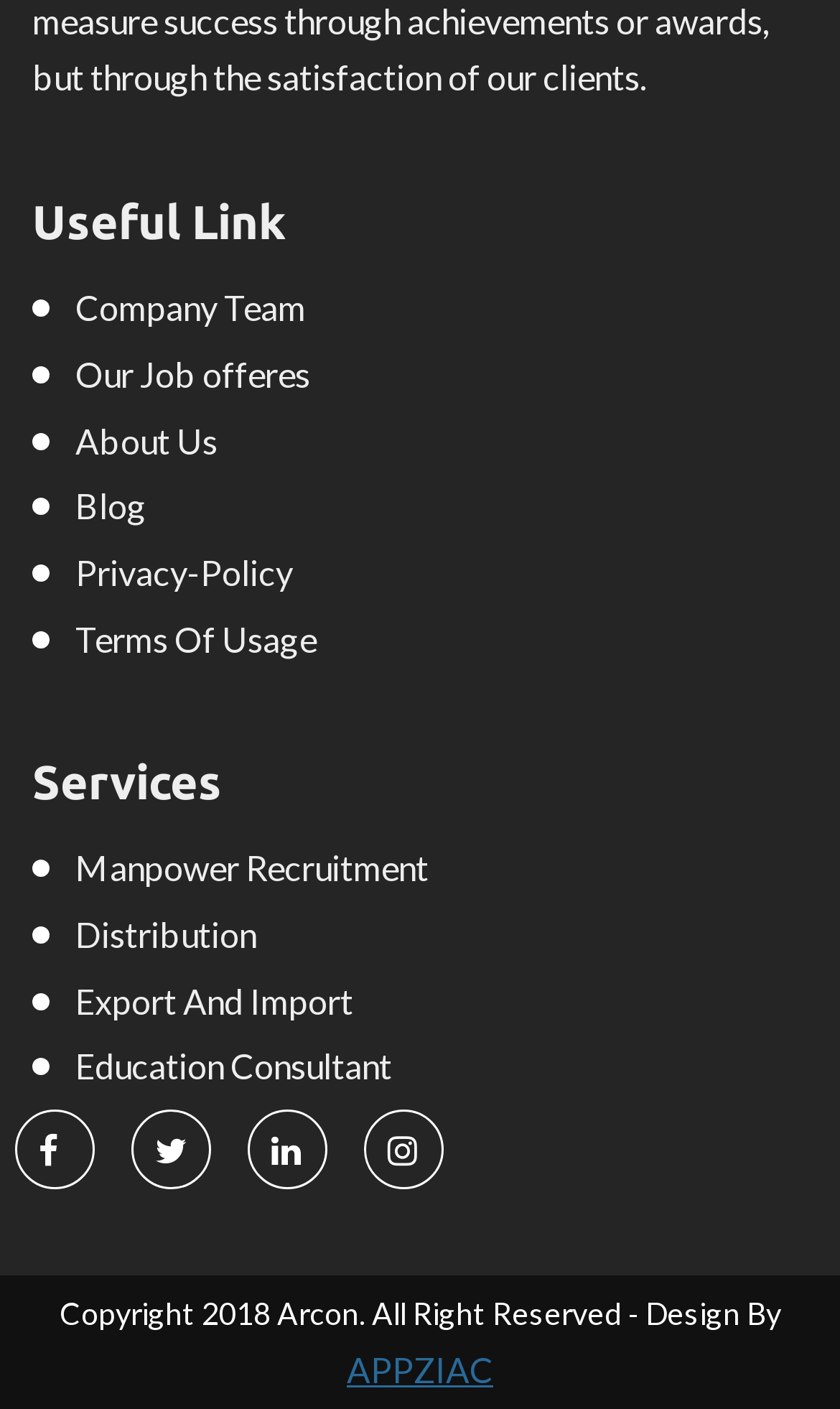Please give a short response to the question using one word or a phrase:
How many links are under 'Services'?

4